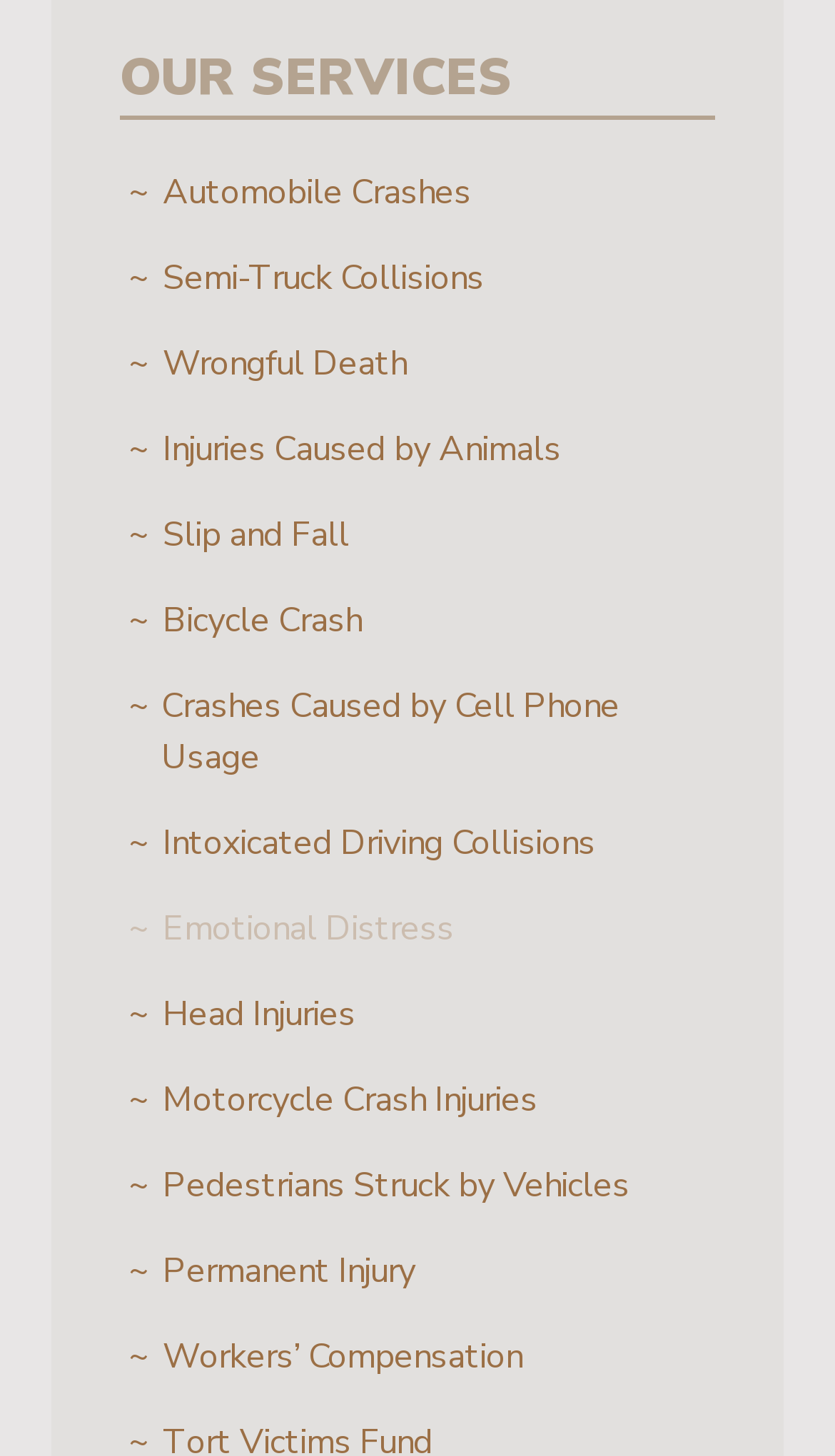Based on the image, give a detailed response to the question: What is the vertical position of the 'OUR SERVICES' heading?

Based on the y1 and y2 coordinates of the 'OUR SERVICES' heading, I found that it is located at the top of the webpage, with a y1 value of 0.034 and a y2 value of 0.079.